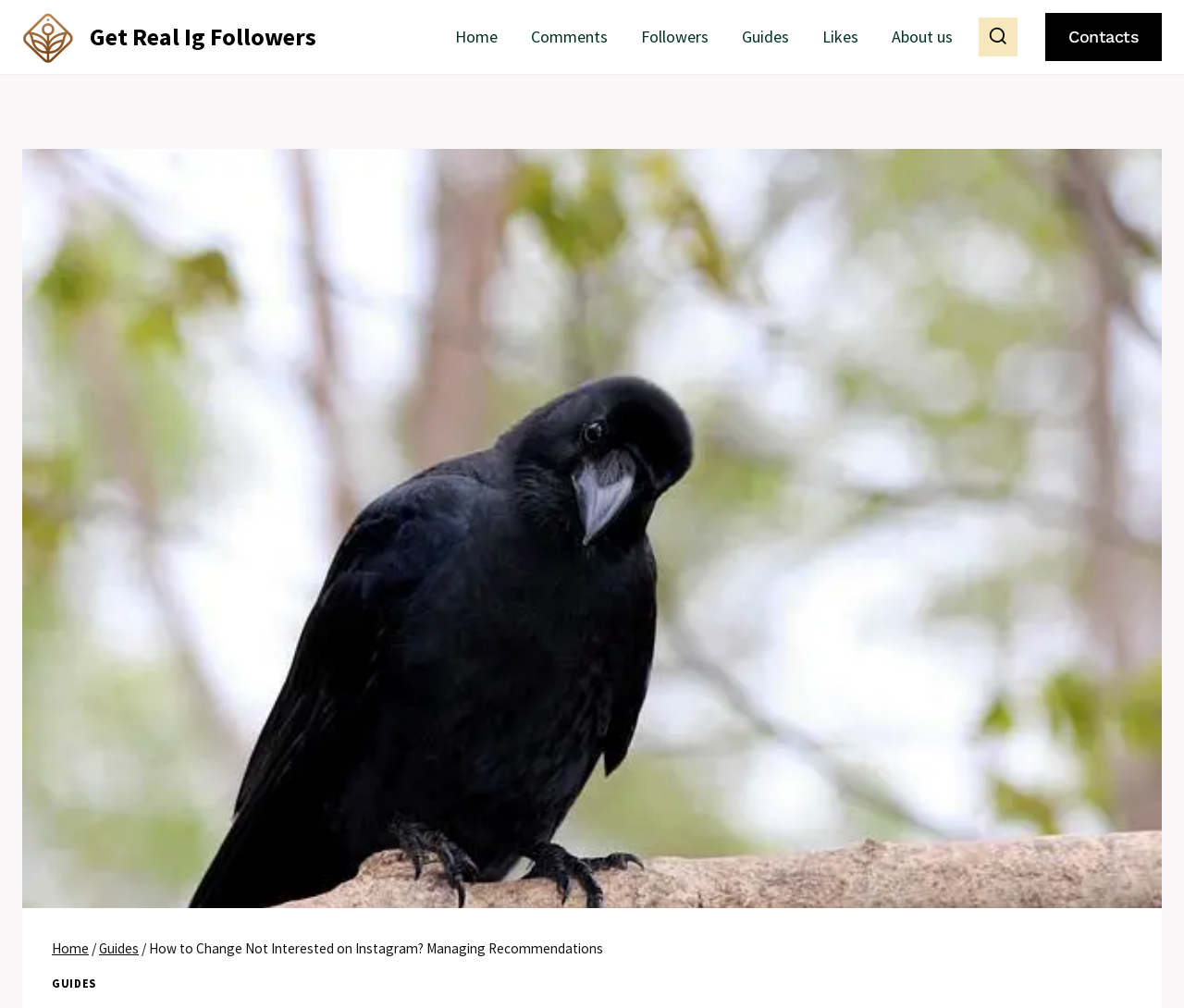Generate the text content of the main headline of the webpage.

How To Change Not Interested On Instagram? Managing Recommendations